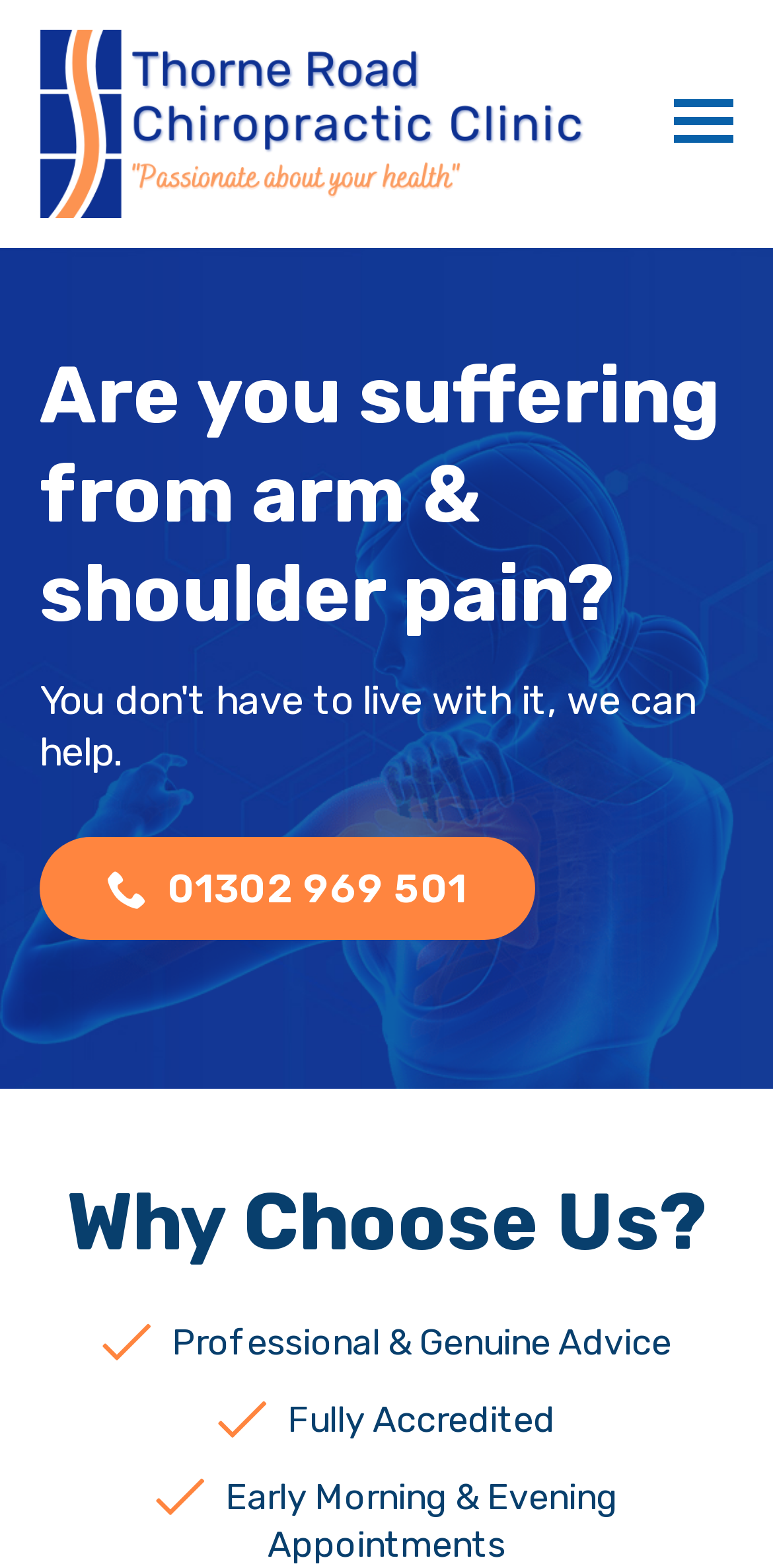Extract the main heading text from the webpage.

Chiropractic For Shoulder Pain in Doncaster